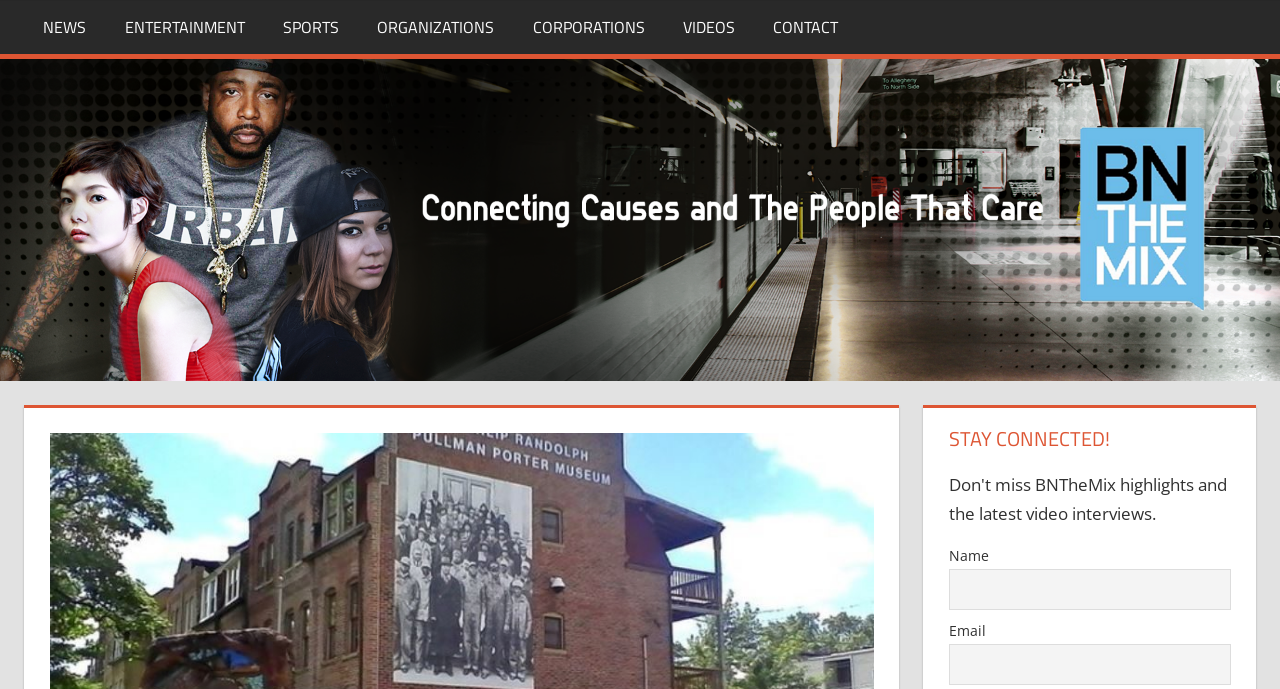Identify the title of the webpage and provide its text content.

REVEREND JESSE JACKSON SR. CIVIL RIGHTS WING WILL DEBUT AT HISTORIC PULLMAN PORTER MUSEUM